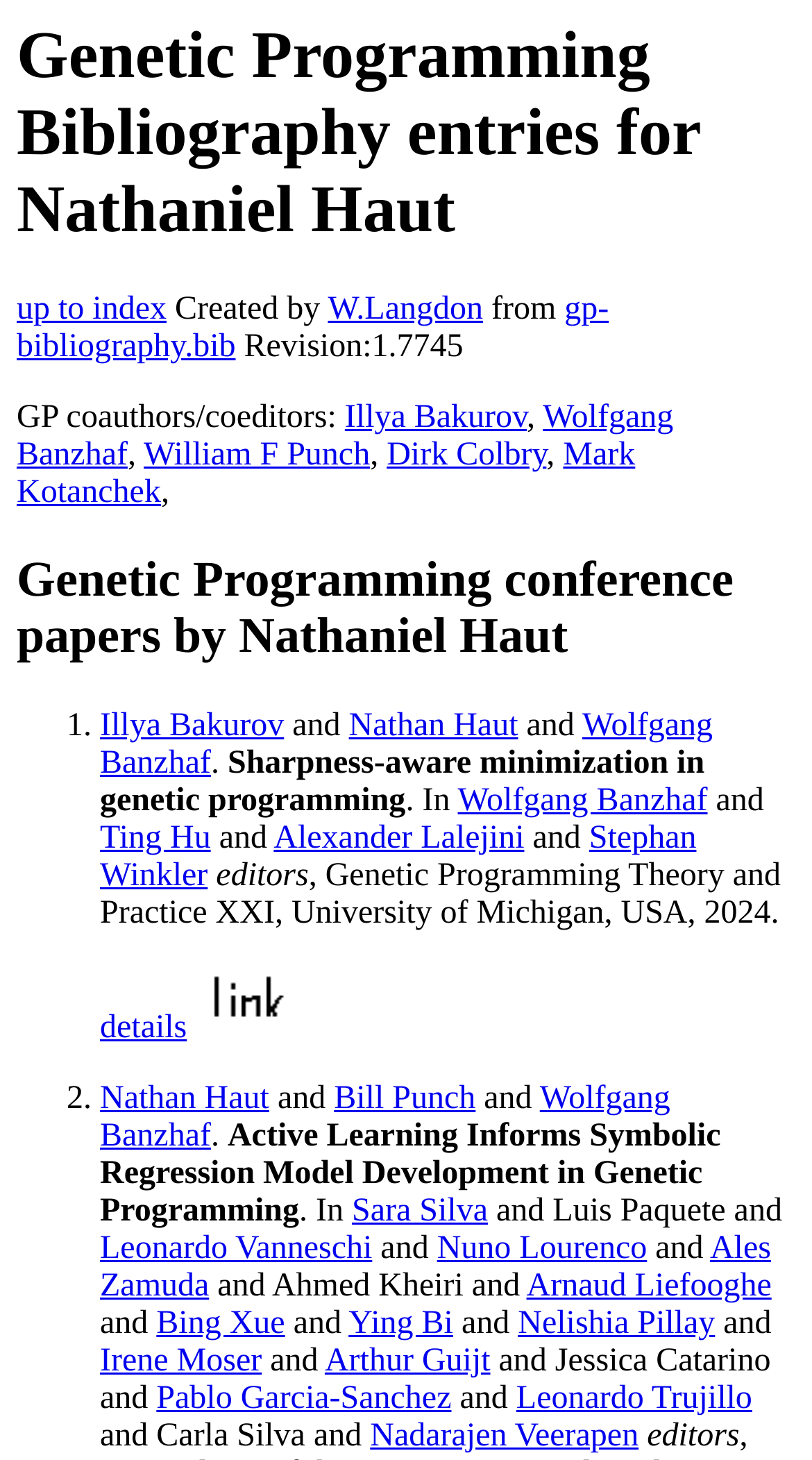Respond with a single word or short phrase to the following question: 
What is the name of the file that can be downloaded for the bibliography entries?

gp-bibliography.bib